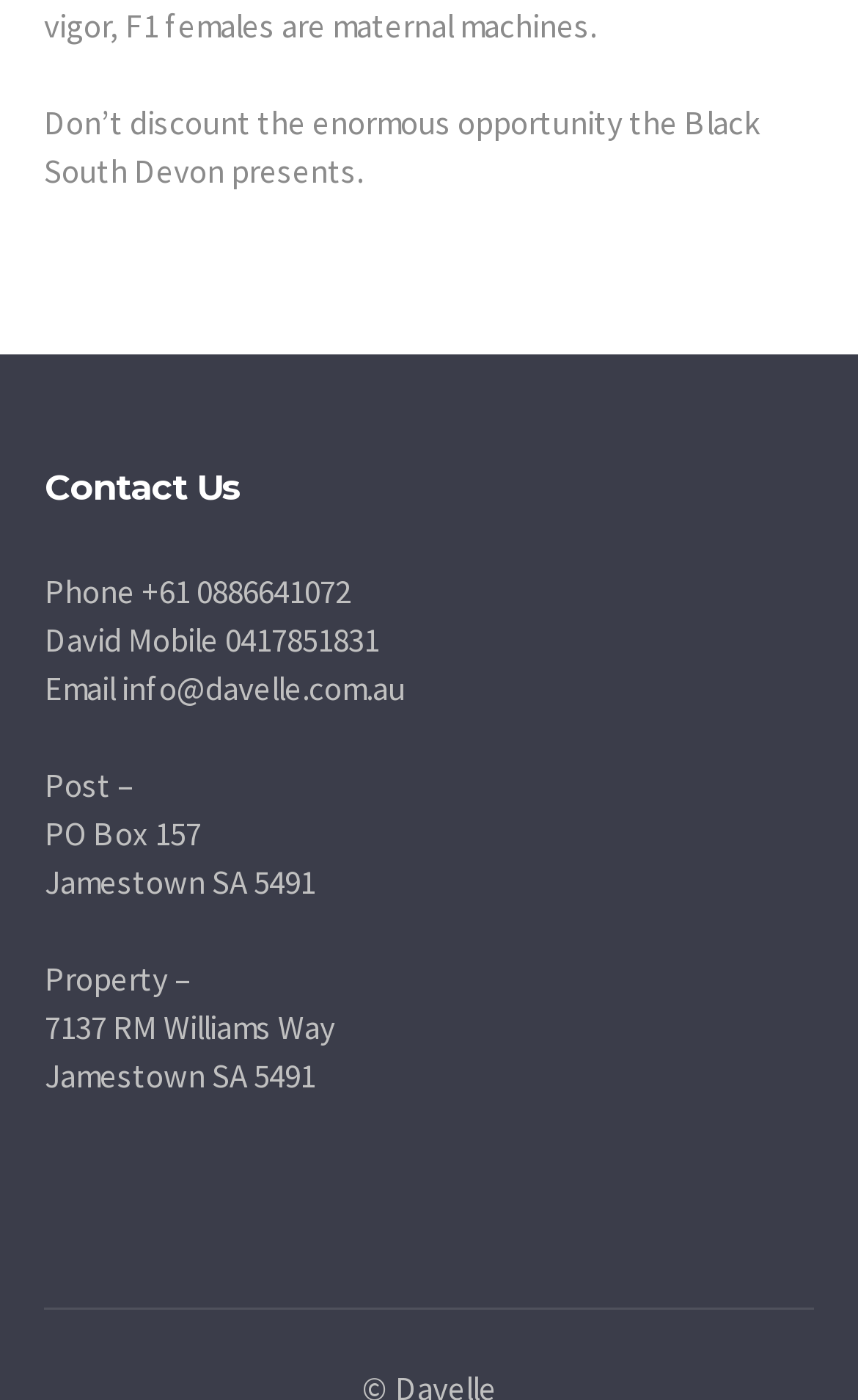Give a one-word or short phrase answer to the question: 
What is the suburb and state of the property address?

Jamestown SA 5491